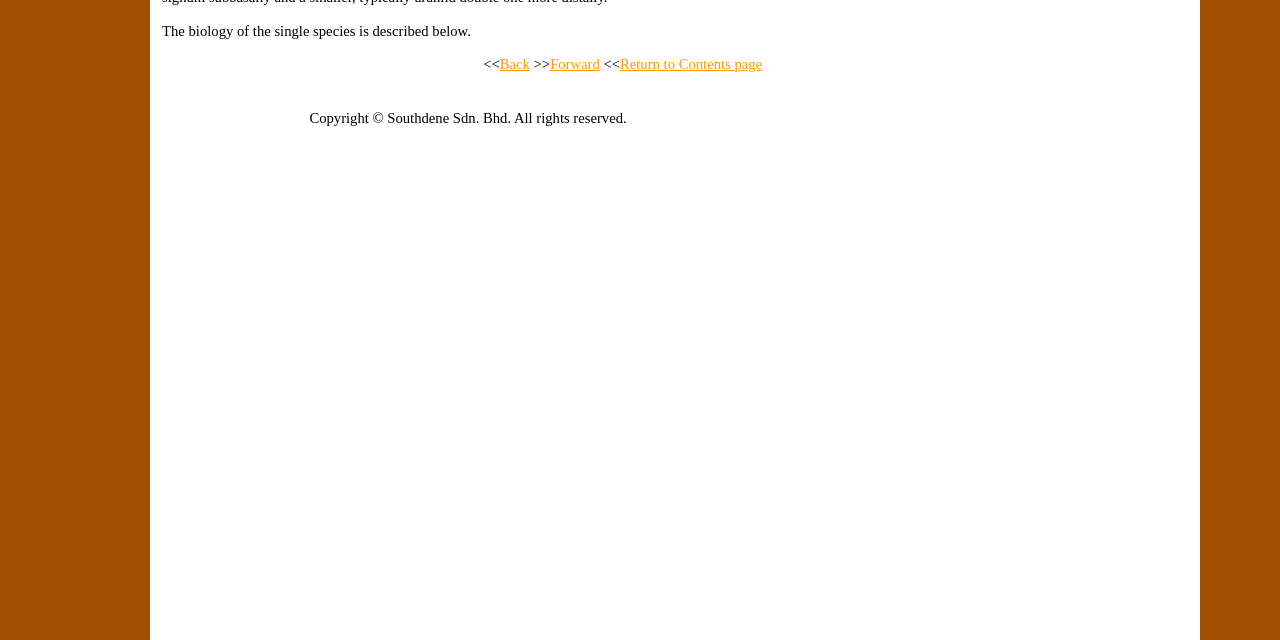Extract the bounding box coordinates for the described element: "Forward". The coordinates should be represented as four float numbers between 0 and 1: [left, top, right, bottom].

[0.43, 0.088, 0.469, 0.112]